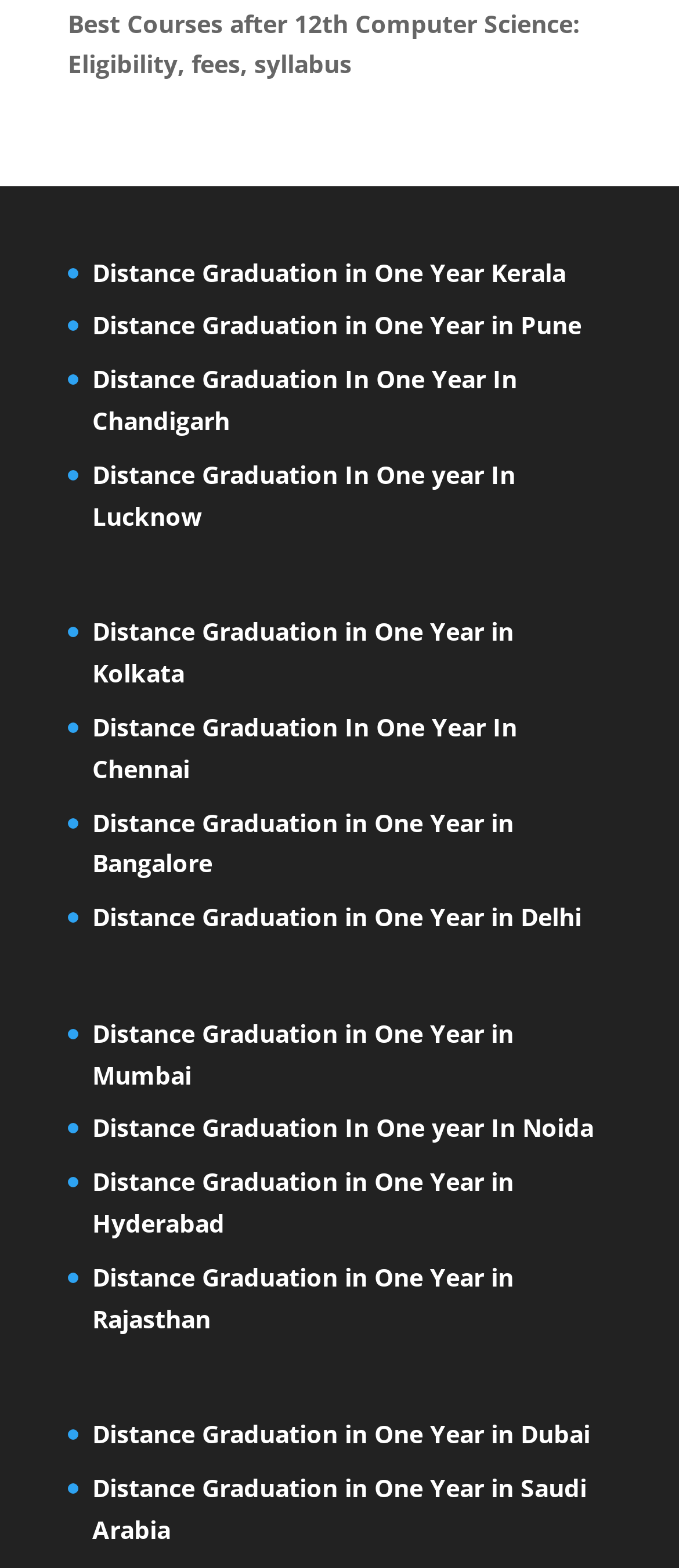Please specify the bounding box coordinates for the clickable region that will help you carry out the instruction: "View details about Distance Graduation in One Year in Delhi".

[0.136, 0.574, 0.856, 0.595]